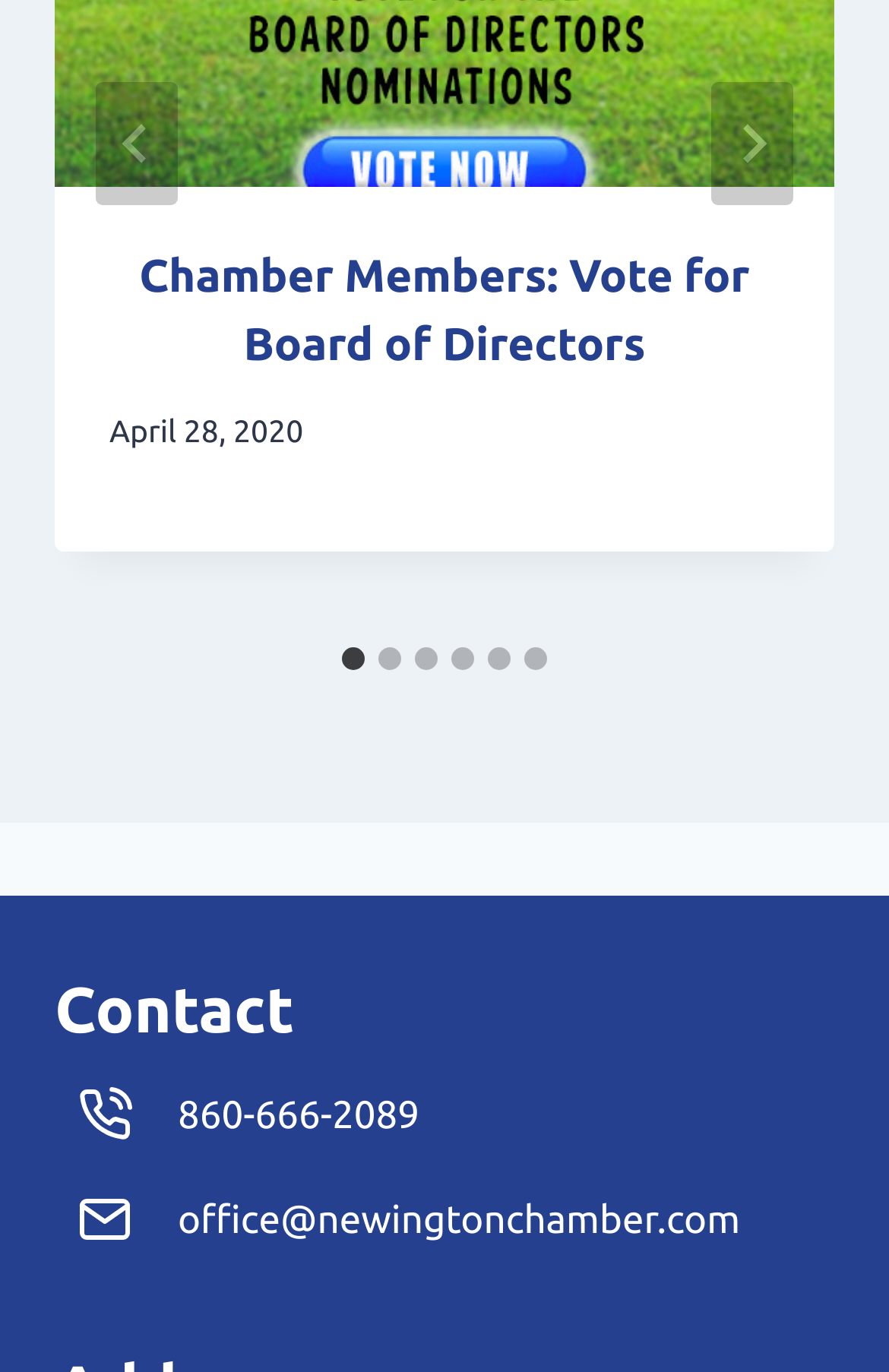Answer this question in one word or a short phrase: How many navigation buttons are there?

2